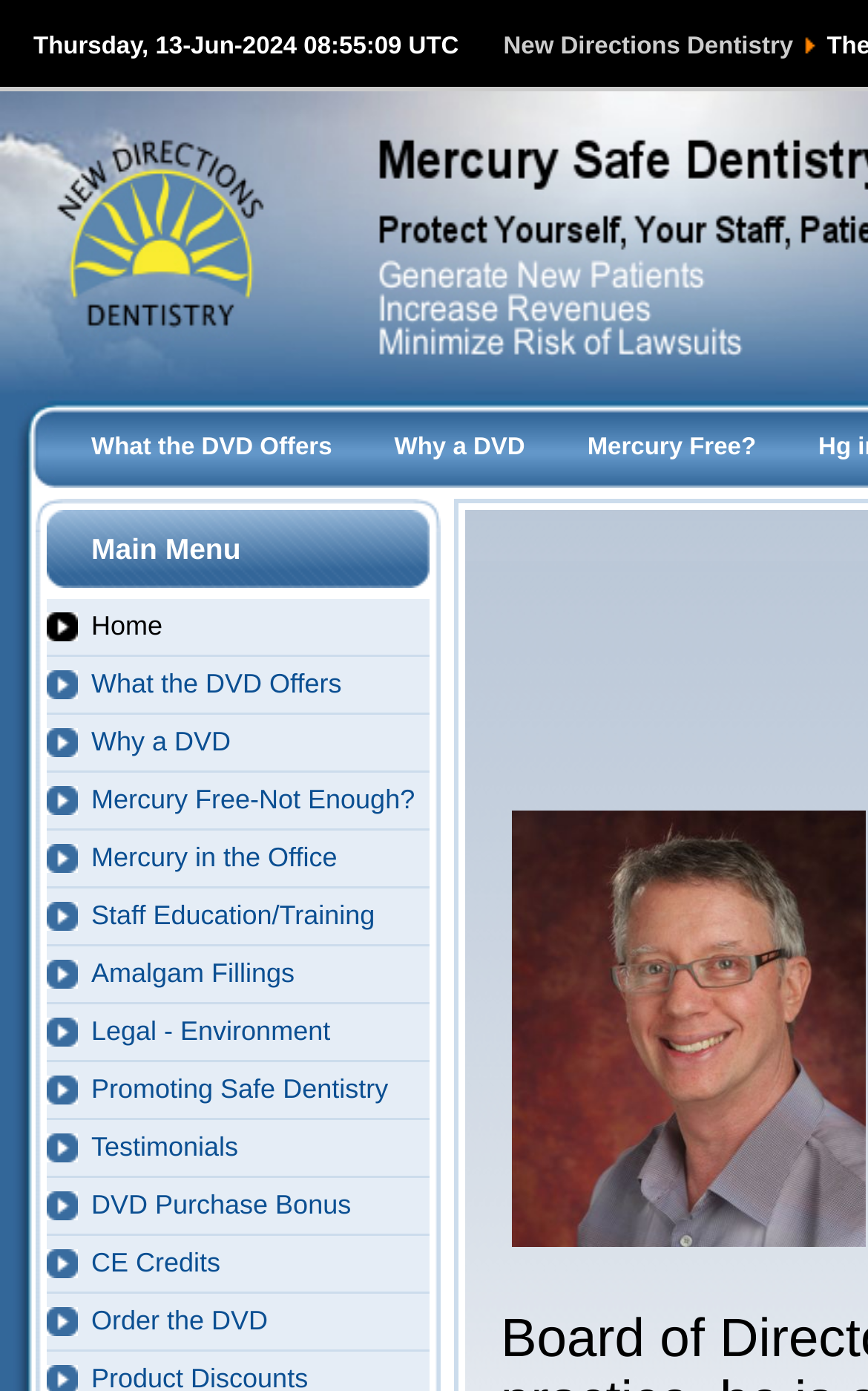What is the main menu category?
Give a single word or phrase answer based on the content of the image.

Home